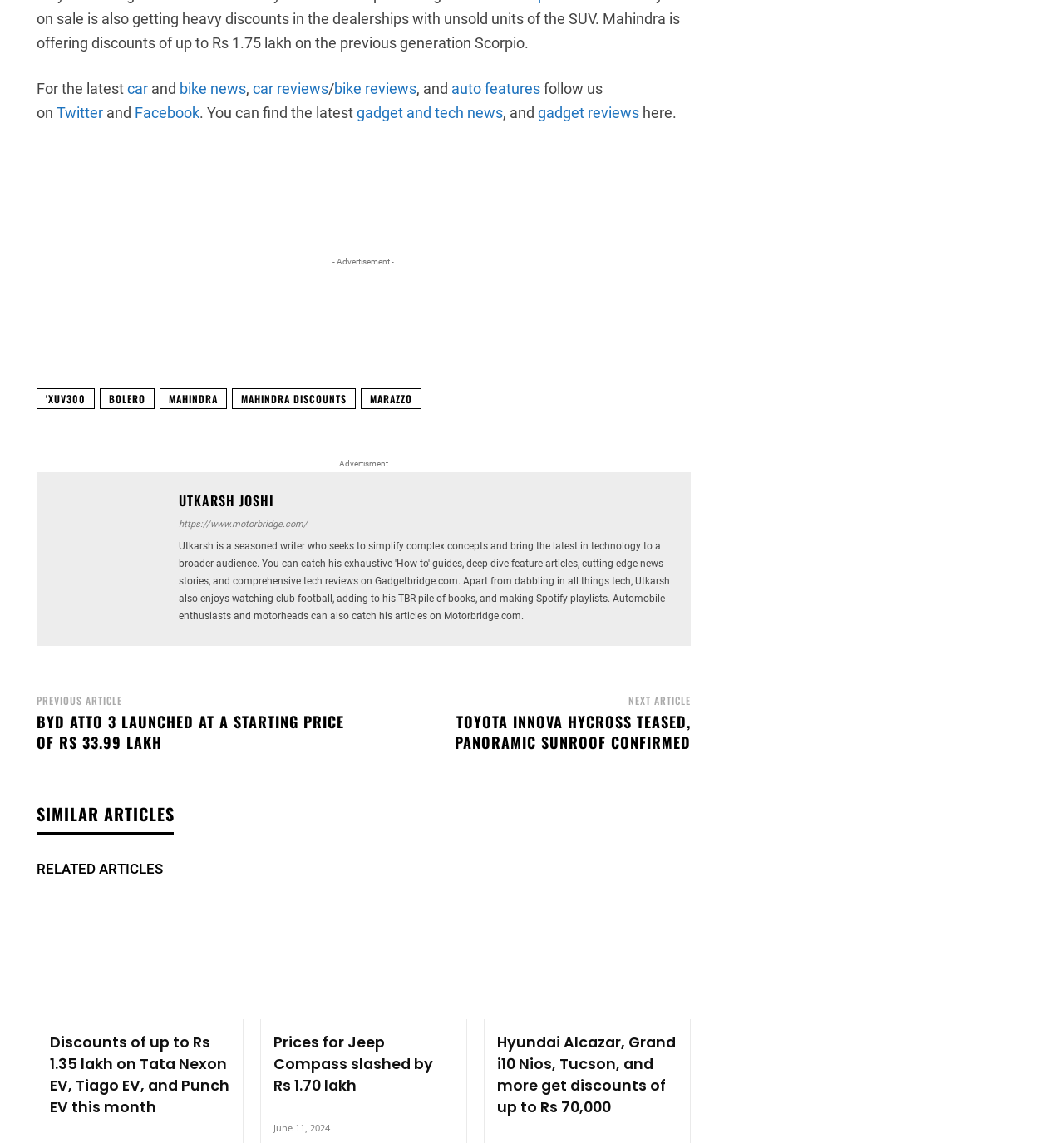What is the purpose of the 'Previous Article' and 'Next Article' links?
Using the information from the image, provide a comprehensive answer to the question.

The 'Previous Article' and 'Next Article' links are likely intended to allow users to navigate to previous or next articles or news stories on the website, providing a way to browse through related content.